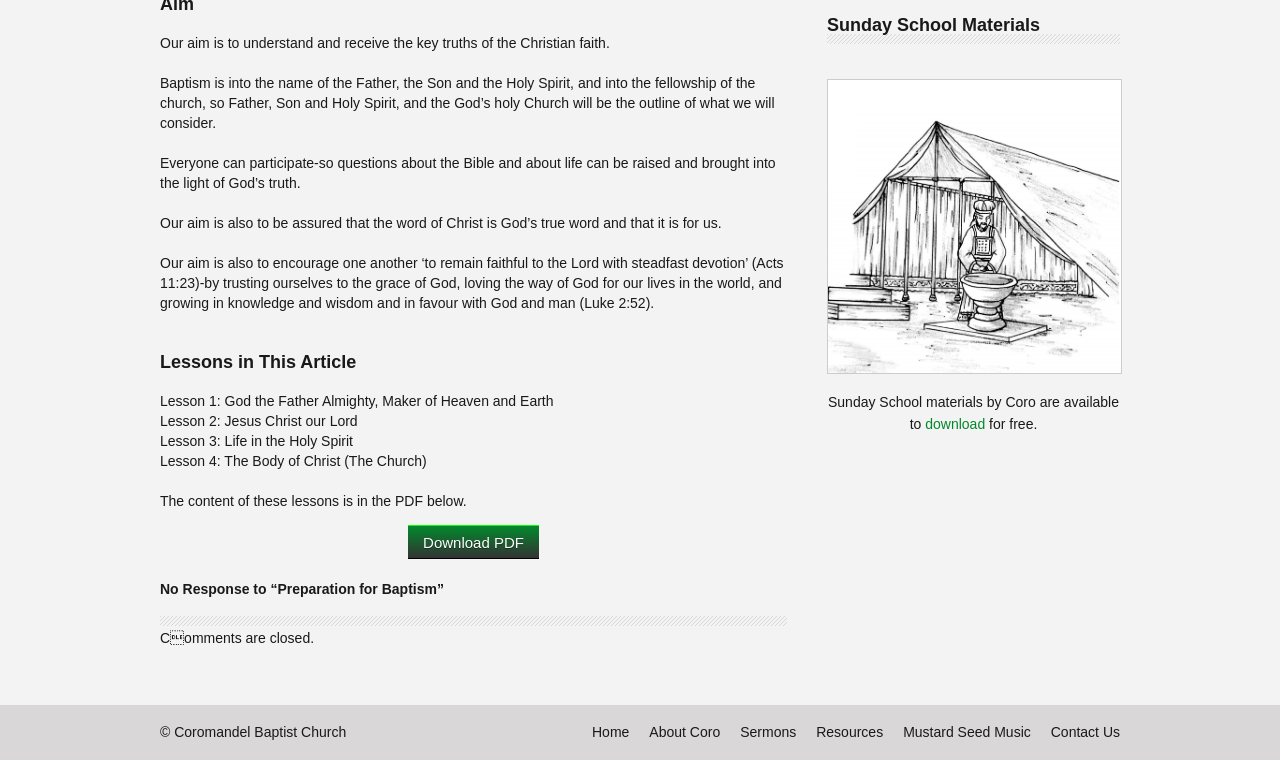Please determine the bounding box coordinates, formatted as (top-left x, top-left y, bottom-right x, bottom-right y), with all values as floating point numbers between 0 and 1. Identify the bounding box of the region described as: Mustard Seed Music

[0.706, 0.953, 0.805, 0.974]